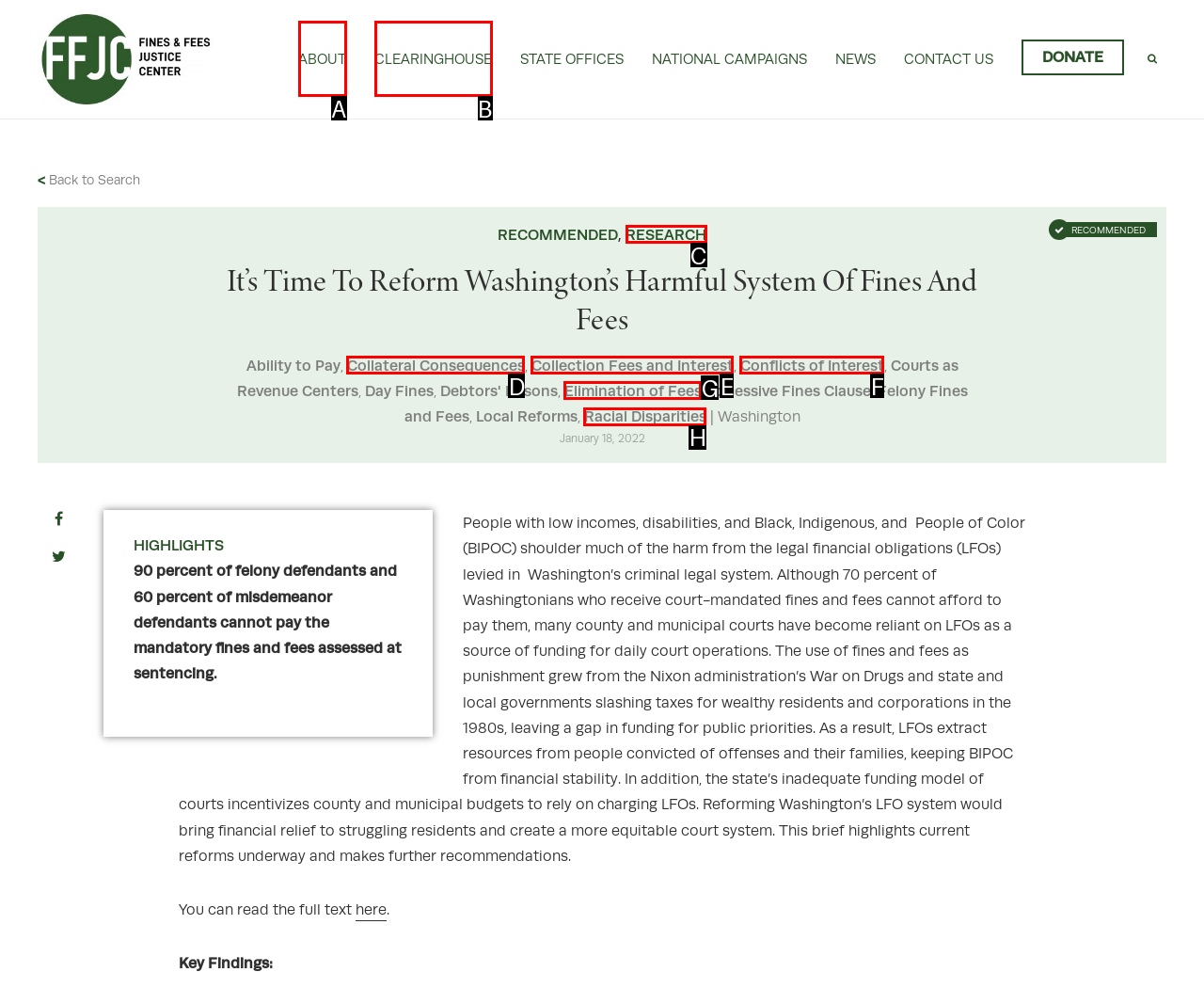Find the HTML element that suits the description: Home
Indicate your answer with the letter of the matching option from the choices provided.

None